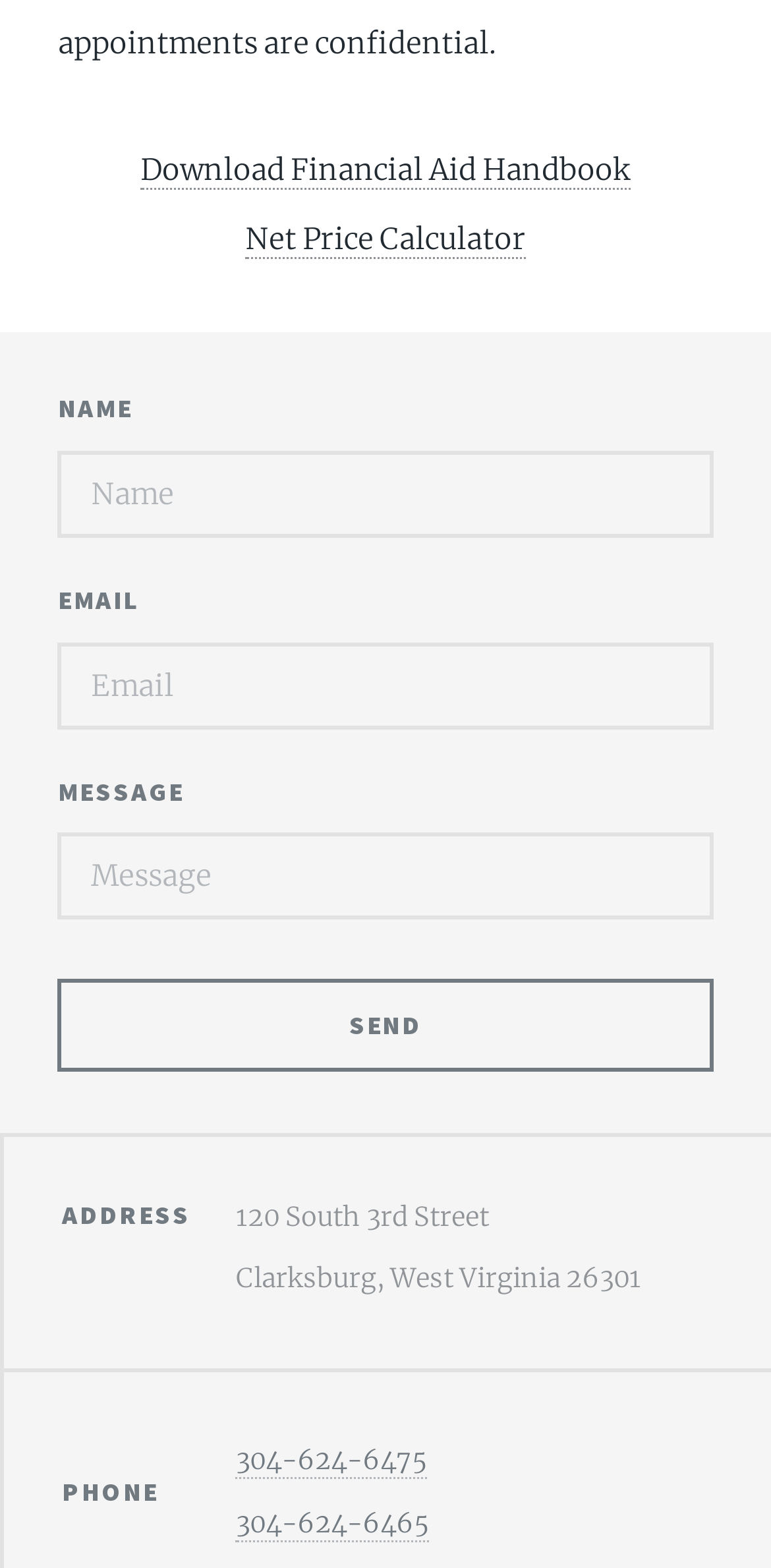Kindly determine the bounding box coordinates of the area that needs to be clicked to fulfill this instruction: "Download Financial Aid Handbook".

[0.182, 0.097, 0.818, 0.121]